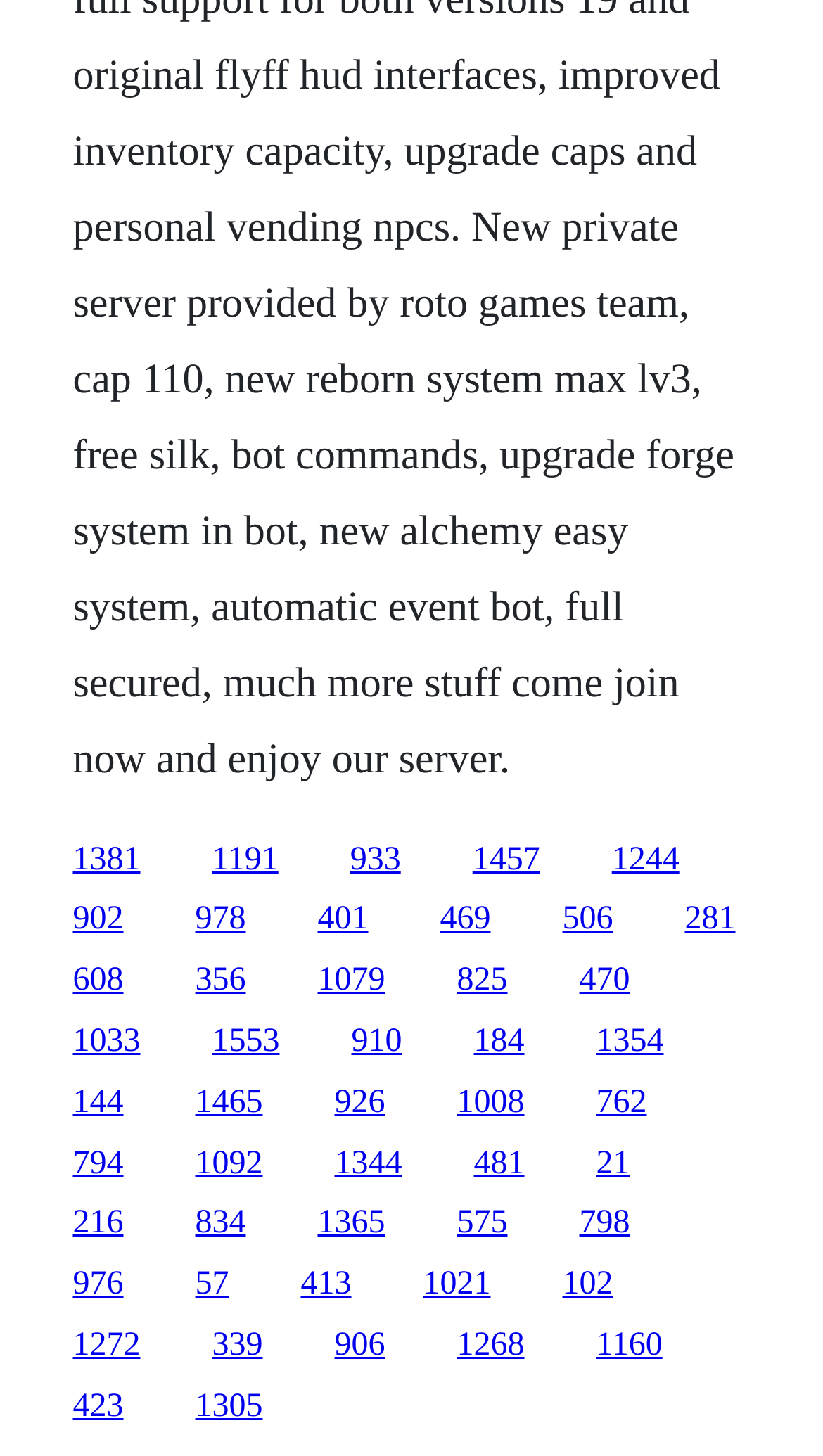Find the bounding box coordinates of the clickable area required to complete the following action: "go to the tenth link".

[0.704, 0.661, 0.765, 0.686]